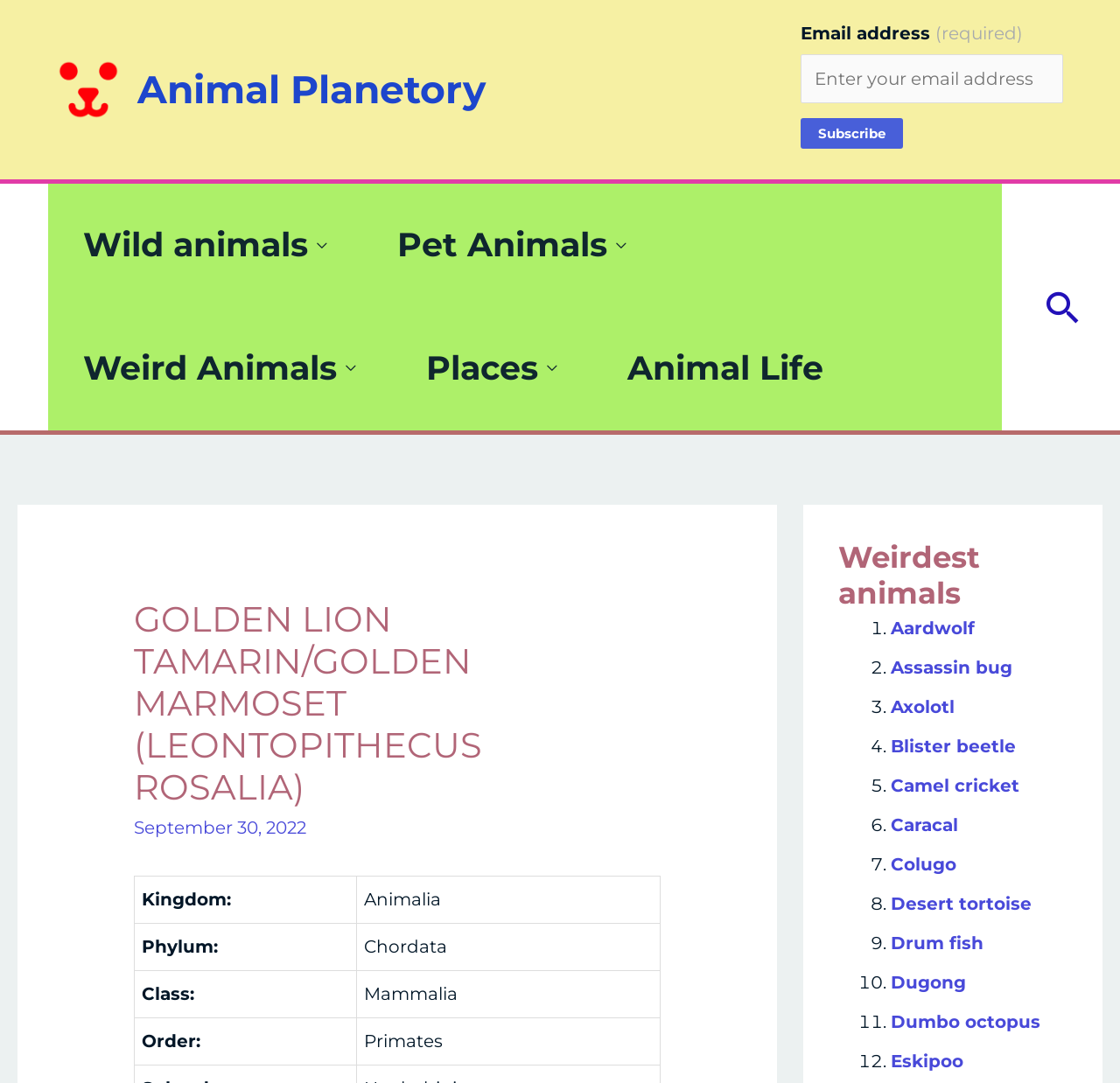Please answer the following question using a single word or phrase: 
What is the class of the Golden Lion Tamarin?

Mammalia